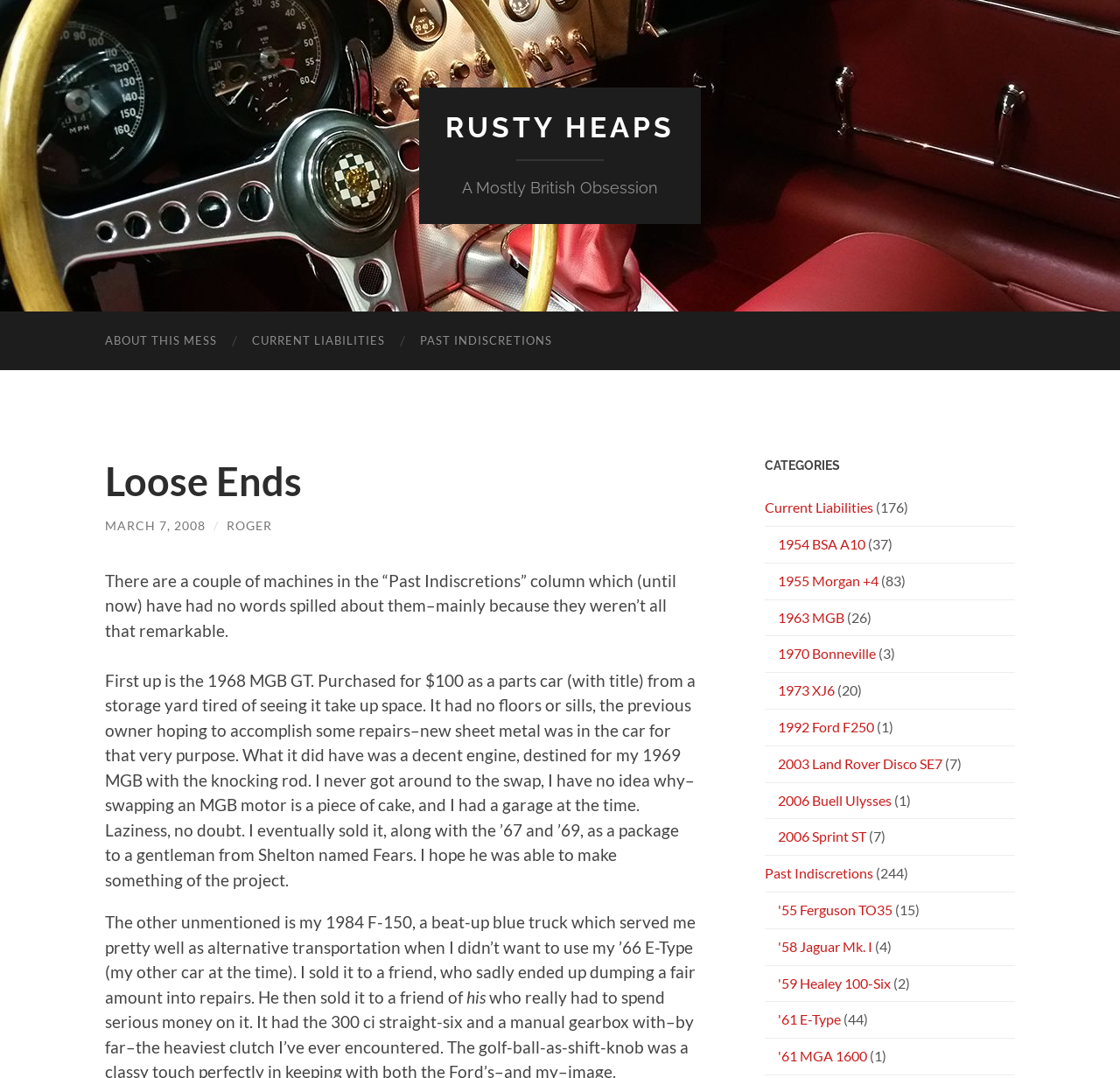Identify the bounding box coordinates of the region that needs to be clicked to carry out this instruction: "View 'PAST INDISCRETIONS'". Provide these coordinates as four float numbers ranging from 0 to 1, i.e., [left, top, right, bottom].

[0.359, 0.289, 0.509, 0.343]